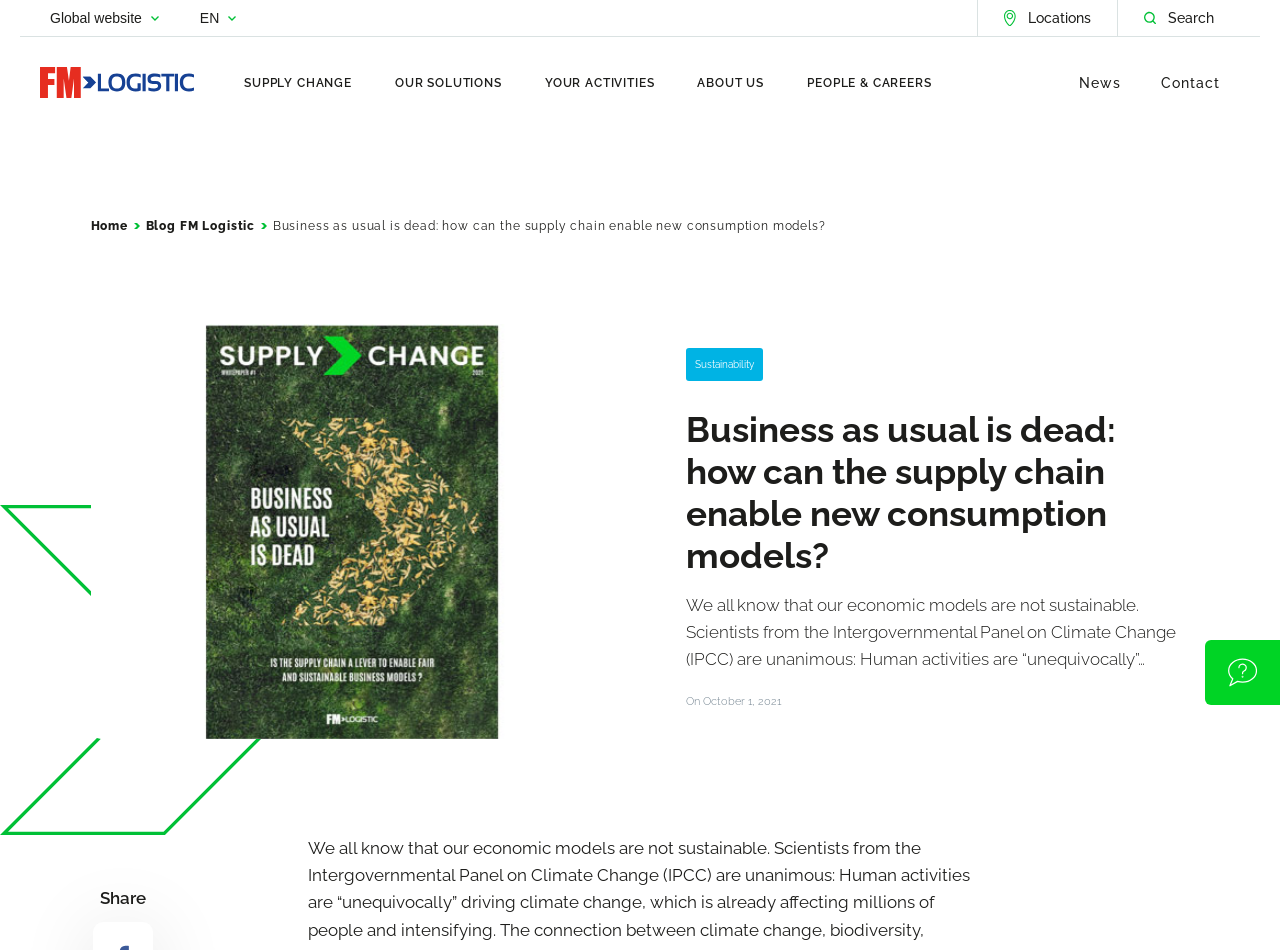Can you pinpoint the bounding box coordinates for the clickable element required for this instruction: "Switch to global website"? The coordinates should be four float numbers between 0 and 1, i.e., [left, top, right, bottom].

[0.031, 0.011, 0.133, 0.027]